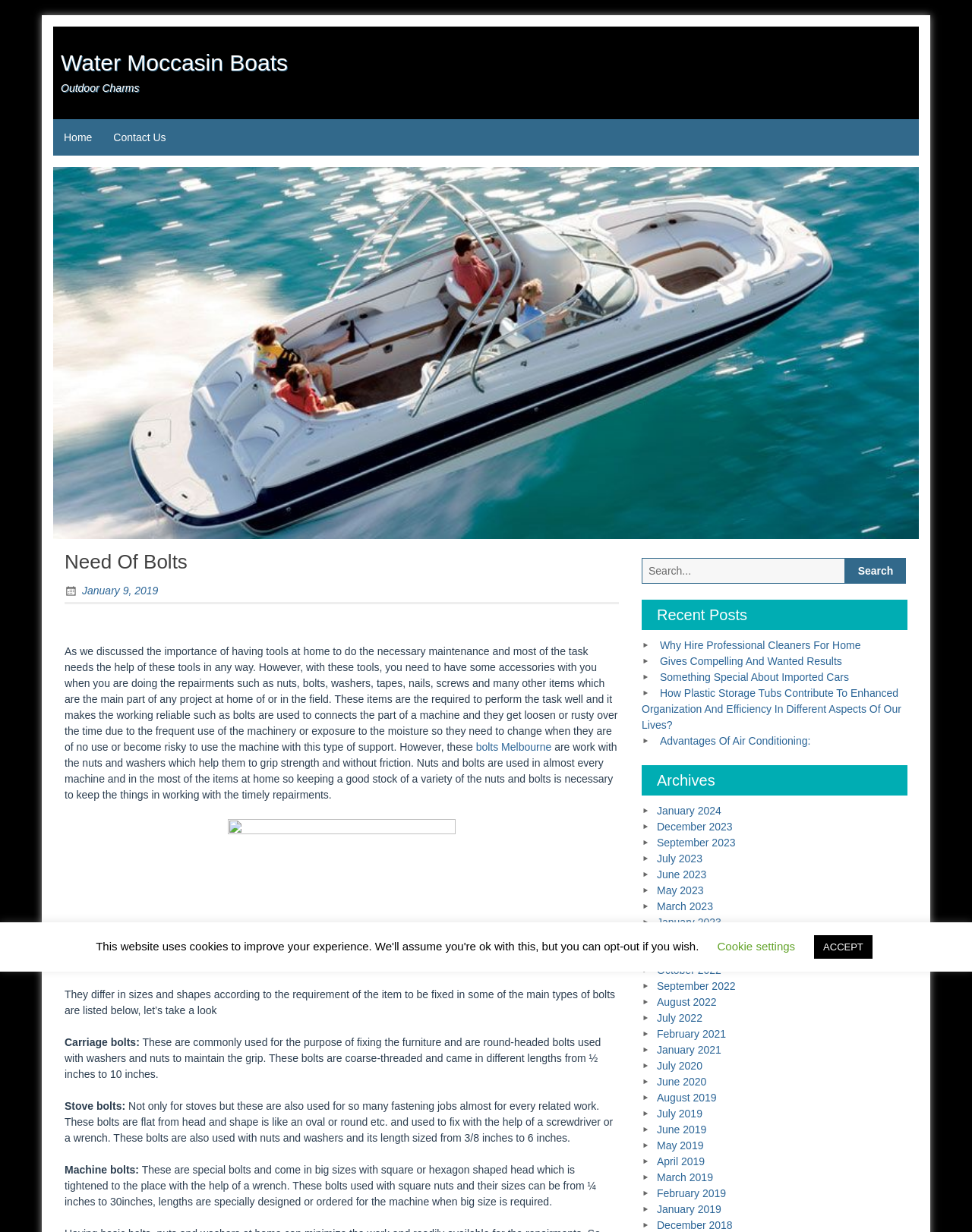Based on the element description Home, identify the bounding box coordinates for the UI element. The coordinates should be in the format (top-left x, top-left y, bottom-right x, bottom-right y) and within the 0 to 1 range.

[0.055, 0.097, 0.106, 0.126]